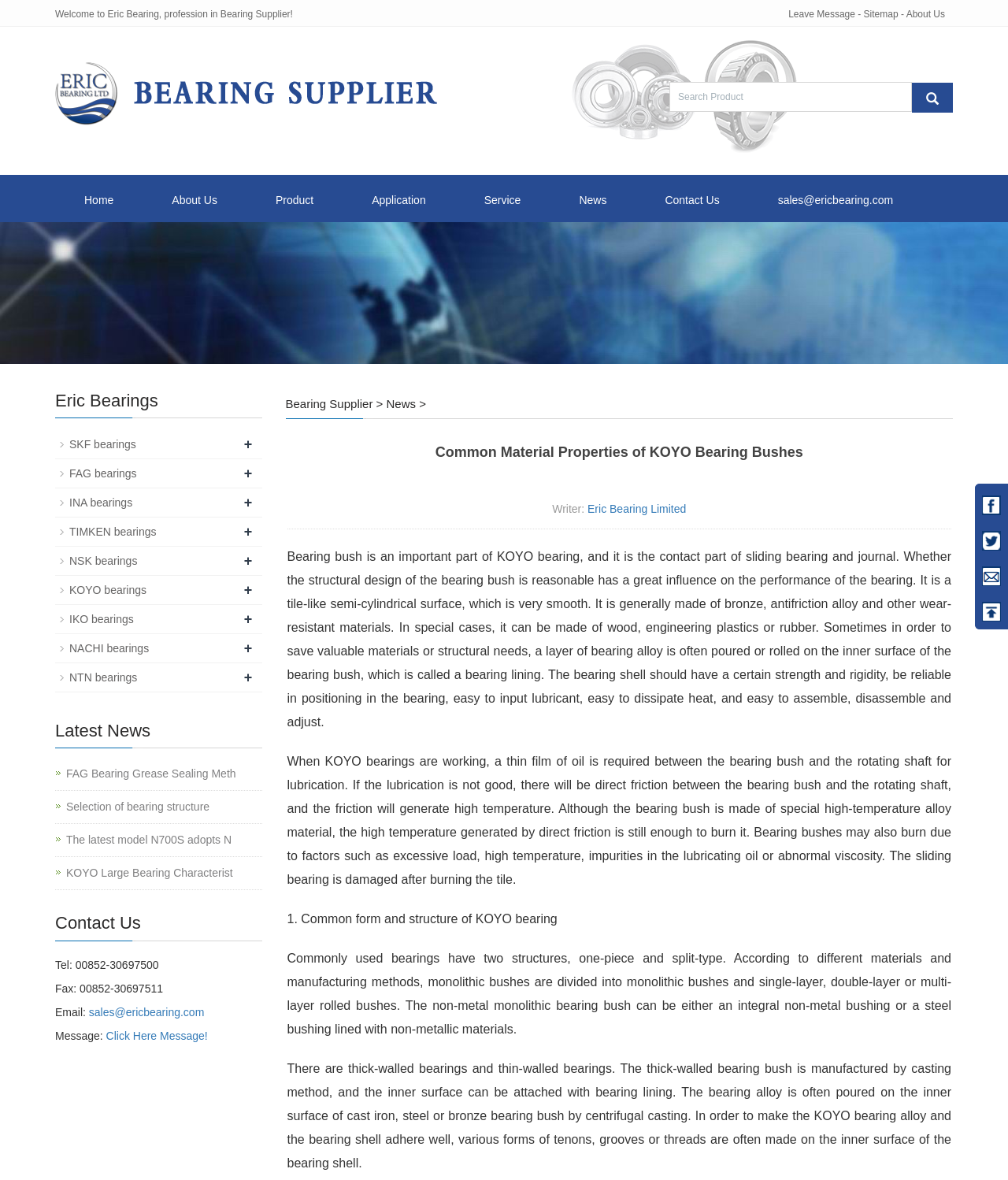What is the contact part of sliding bearing and journal?
Please use the image to deliver a detailed and complete answer.

The webpage states that the bearing bush is an important part of KOYO bearing and it is the contact part of sliding bearing and journal, which has a great influence on the performance of the bearing.